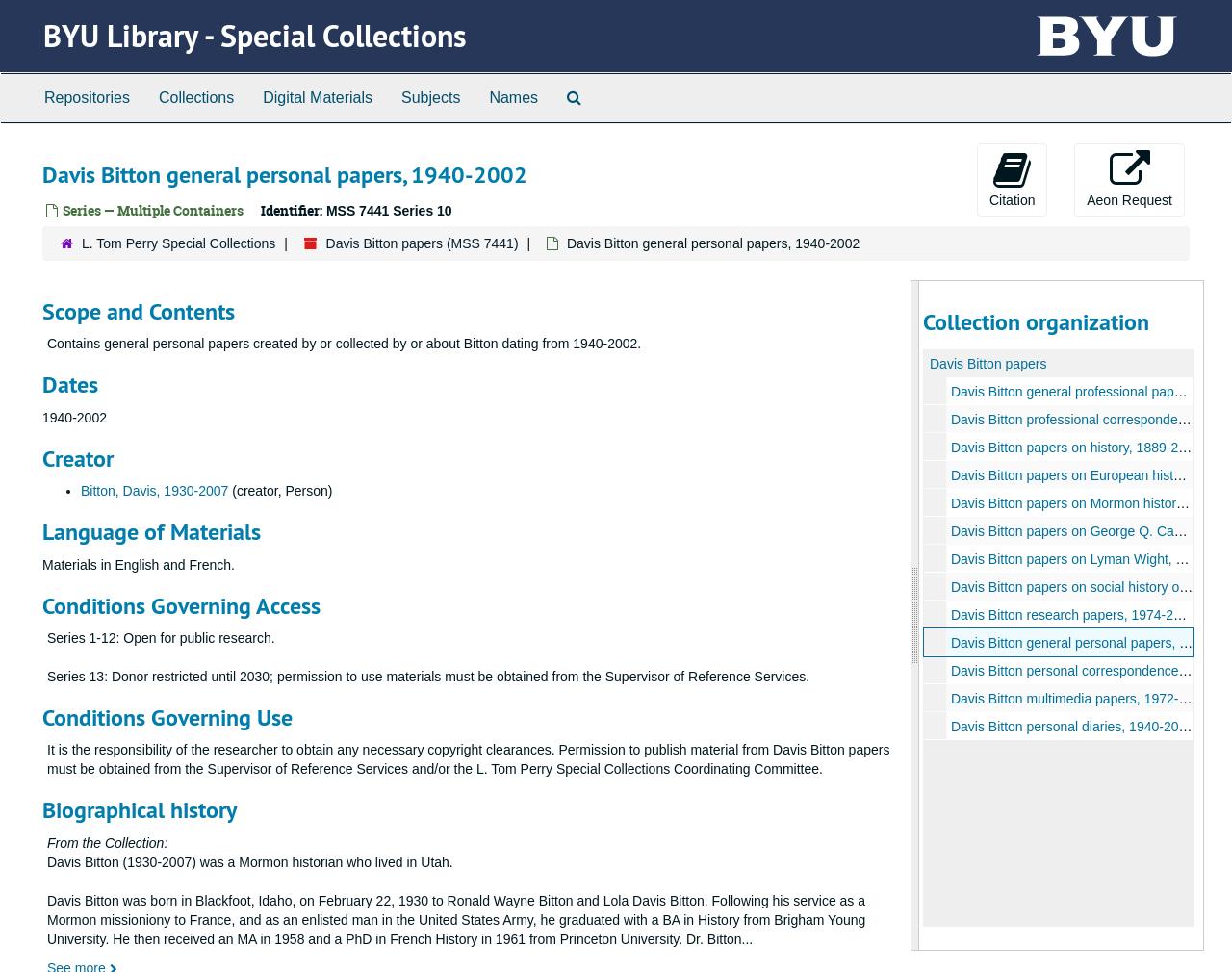What is the identifier of the series?
Please ensure your answer is as detailed and informative as possible.

I found the answer by looking at the StaticText 'Identifier:' and the corresponding text 'MSS 7441 Series 10' which is located below the heading 'Davis Bitton general personal papers, 1940-2002'.